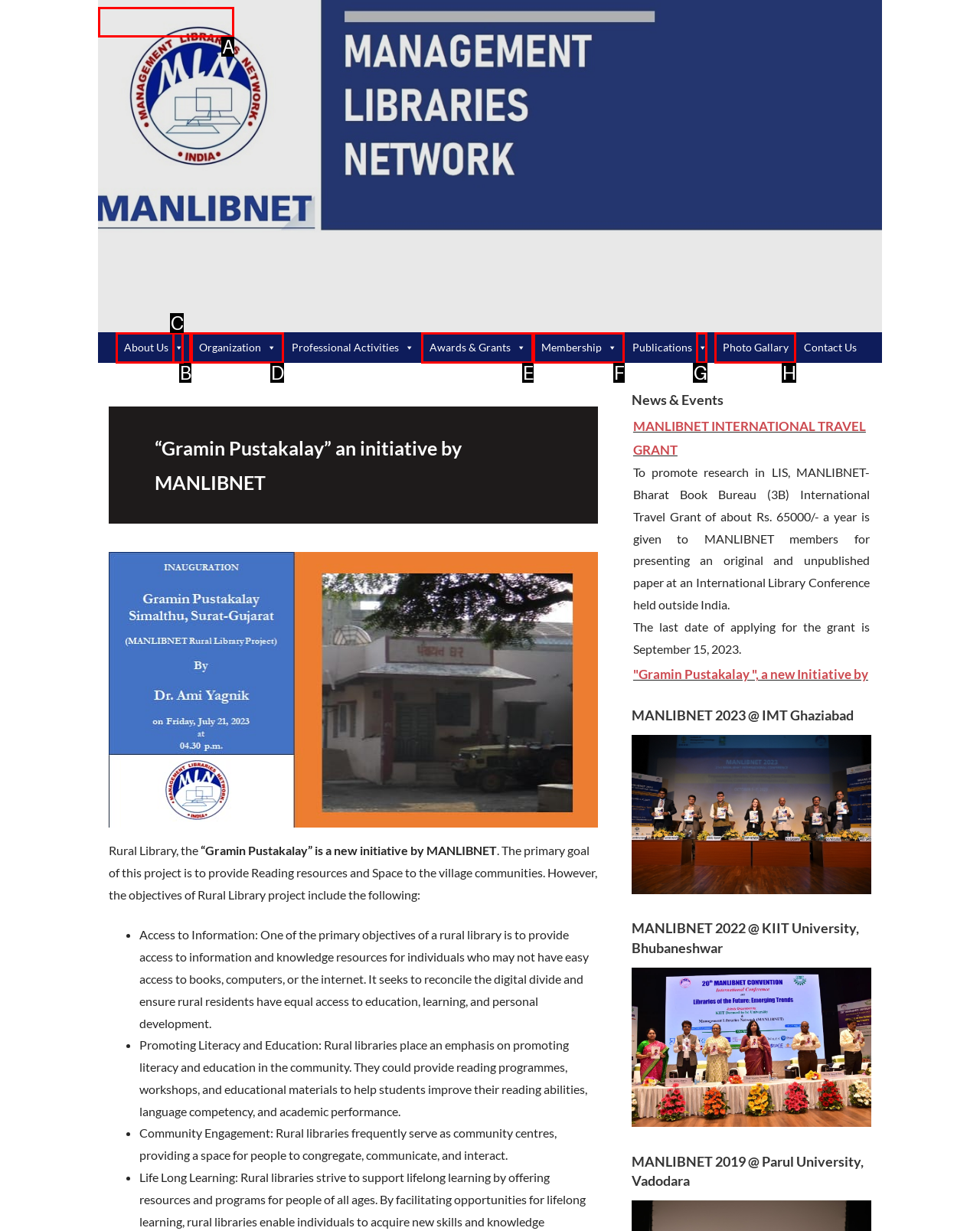Determine the HTML element to click for the instruction: Read more about MANLIBNET.
Answer with the letter corresponding to the correct choice from the provided options.

A